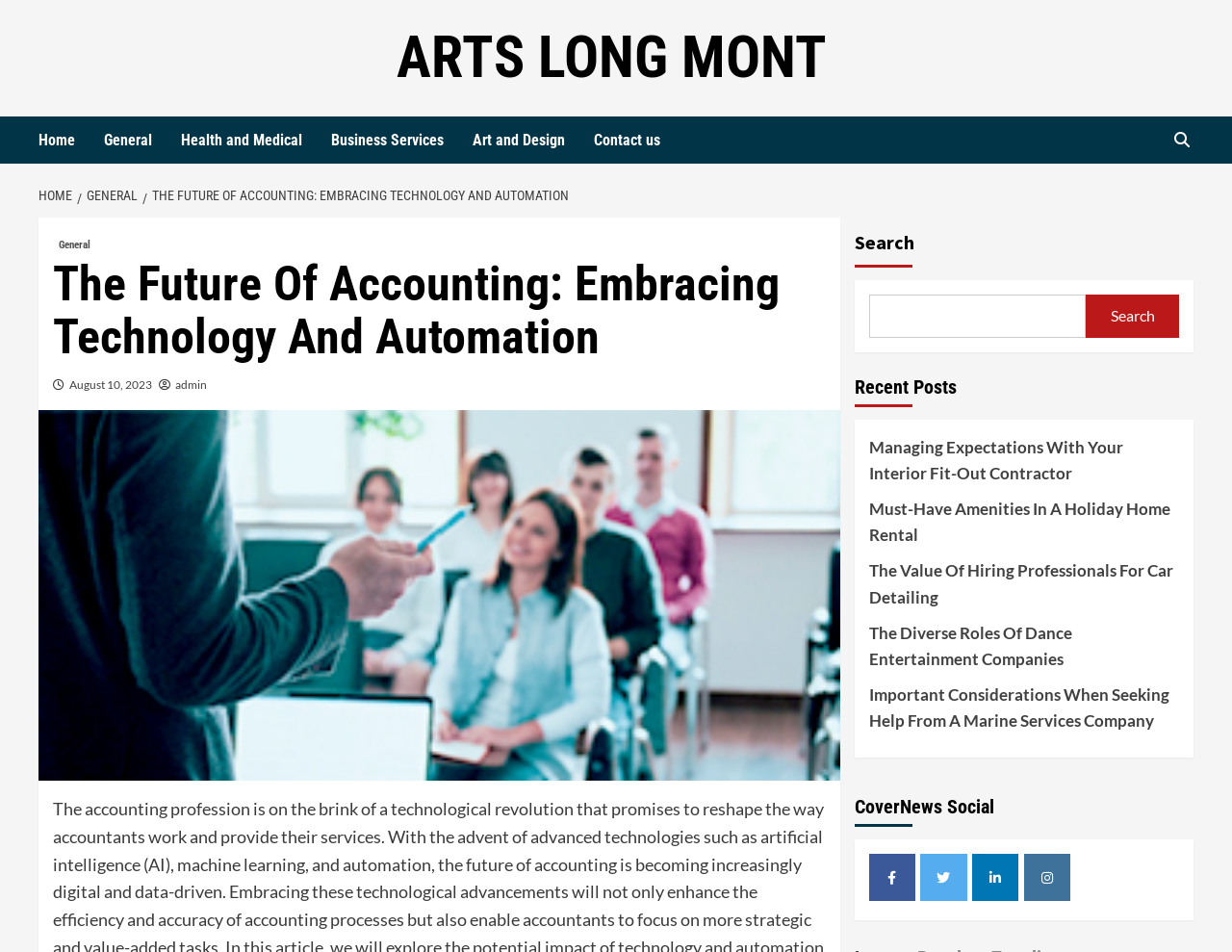Determine the main text heading of the webpage and provide its content.

The Future Of Accounting: Embracing Technology And Automation